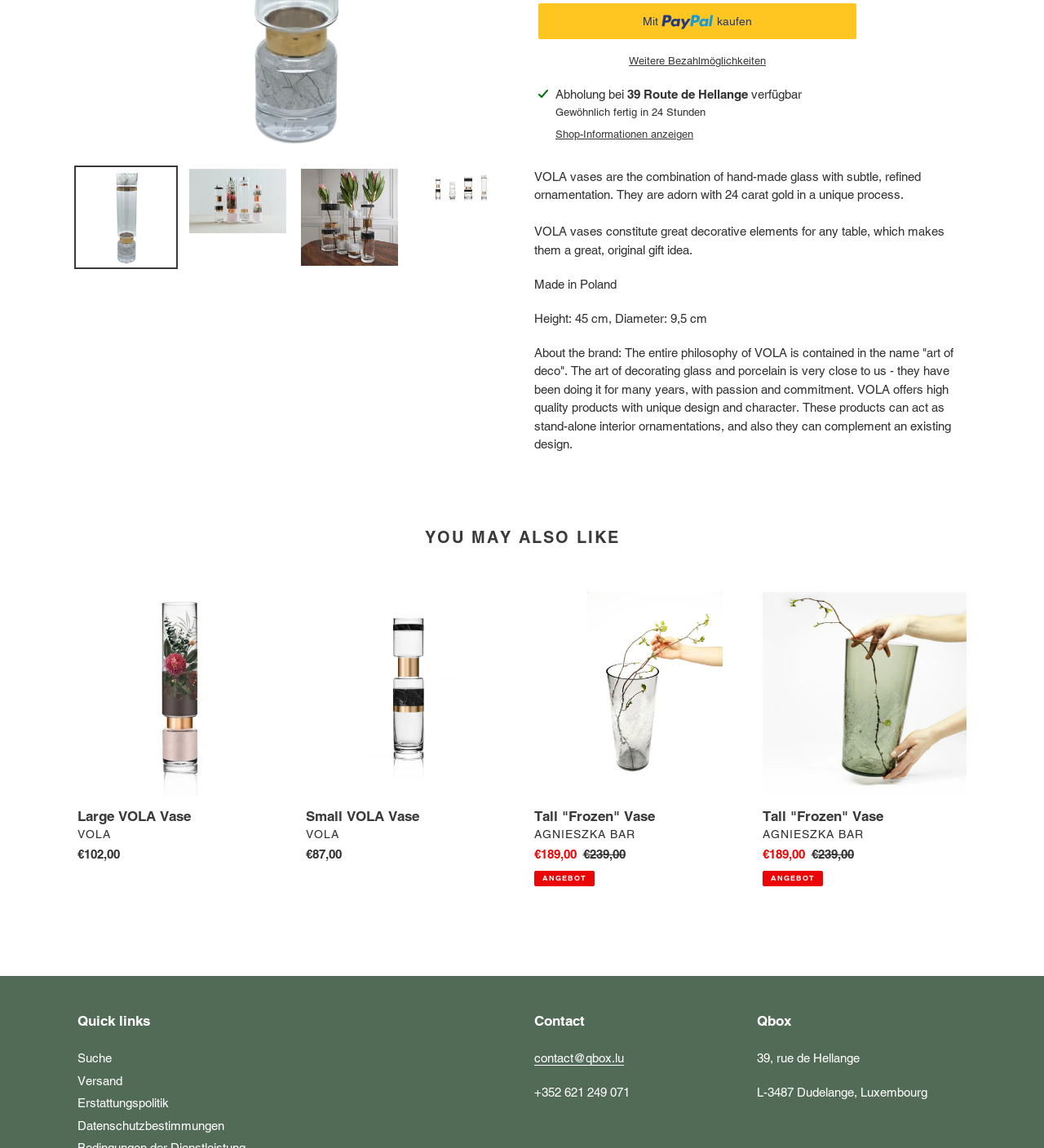Given the description: "Jetzt kaufen mit PayPalMit kaufen", determine the bounding box coordinates of the UI element. The coordinates should be formatted as four float numbers between 0 and 1, [left, top, right, bottom].

[0.516, 0.003, 0.82, 0.034]